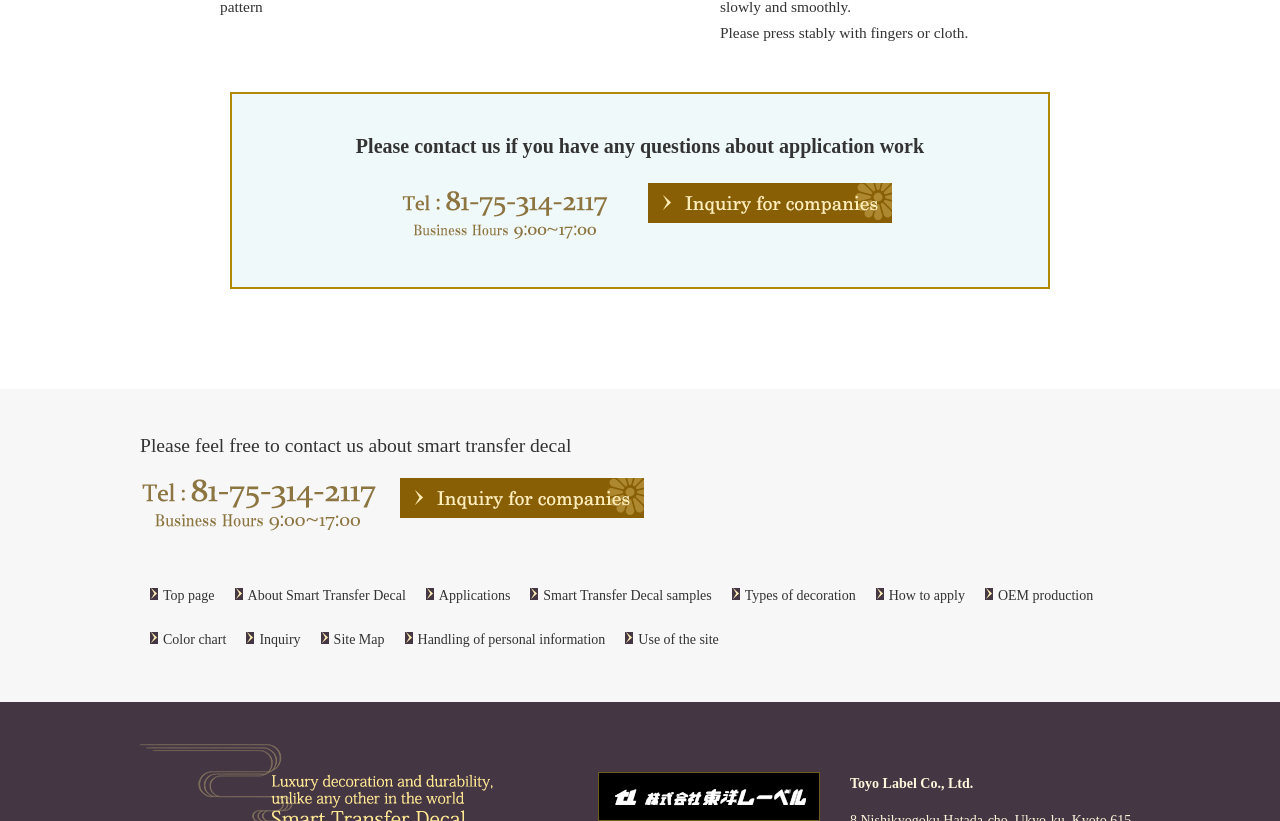Pinpoint the bounding box coordinates of the element to be clicked to execute the instruction: "Learn more about smart transfer decal".

[0.109, 0.522, 0.519, 0.563]